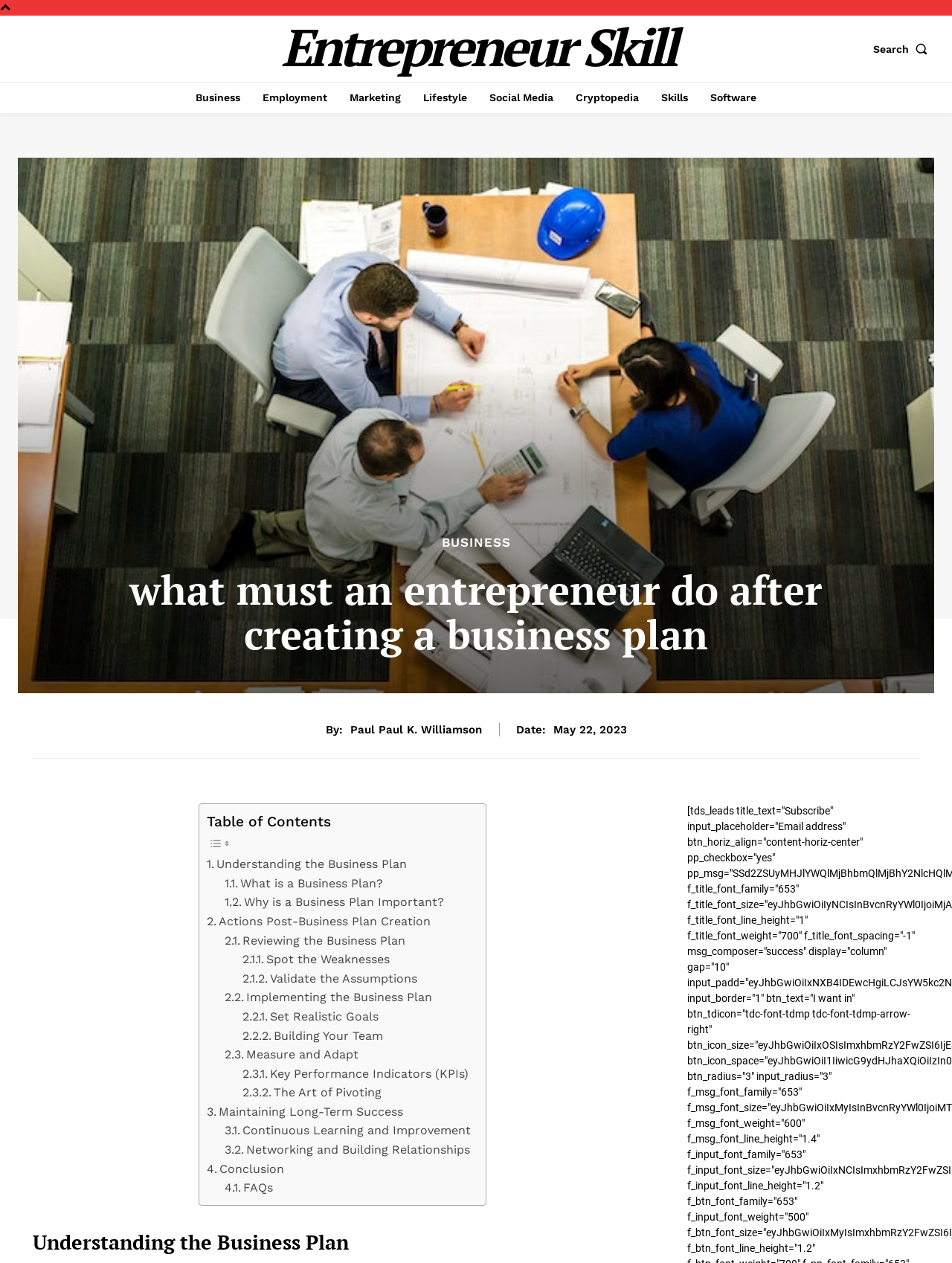Please locate the bounding box coordinates of the region I need to click to follow this instruction: "View FAQs".

[0.236, 0.933, 0.287, 0.948]